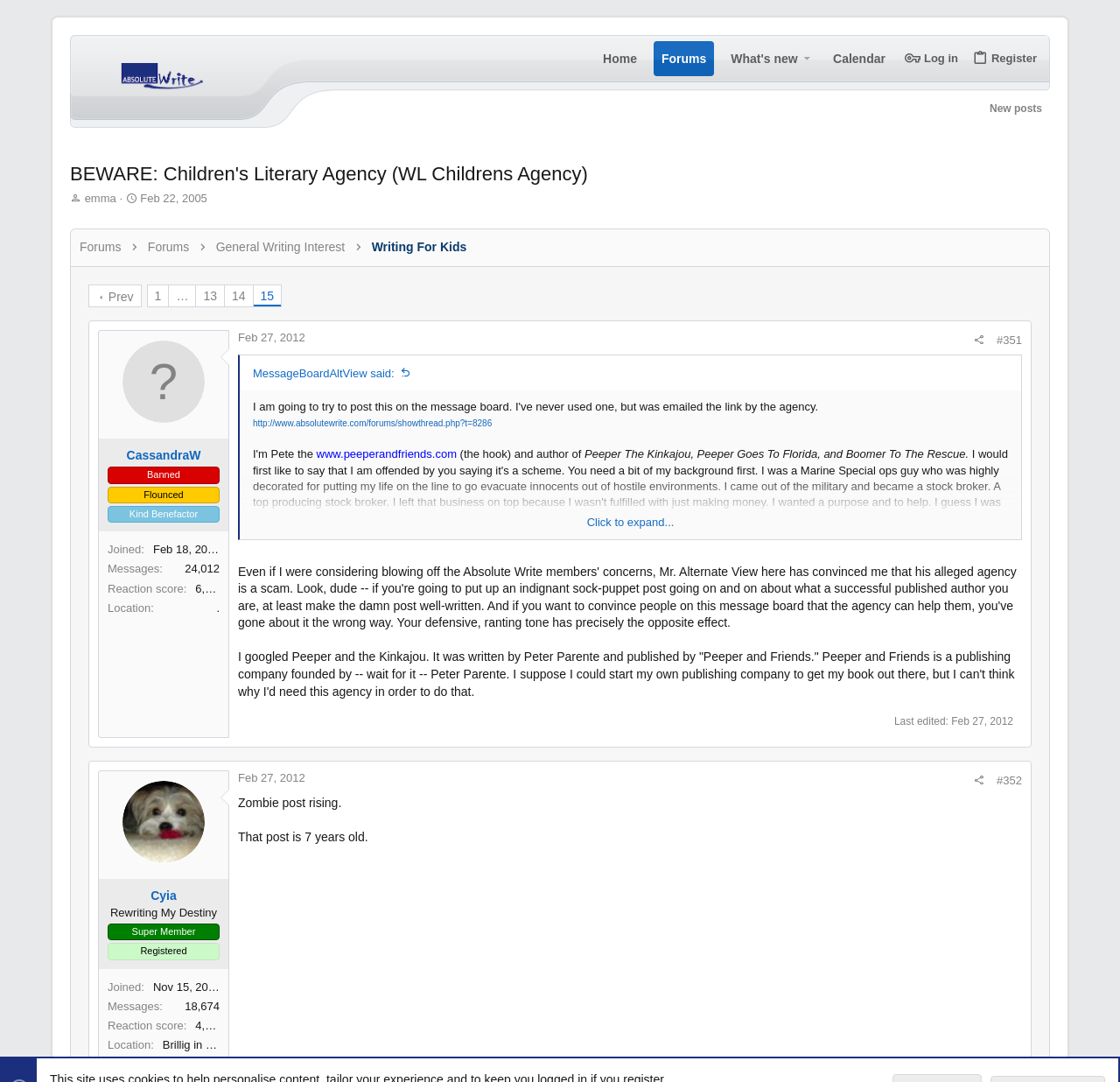What is the name of the thread starter?
Refer to the screenshot and deliver a thorough answer to the question presented.

I found the thread starter's name by looking at the link with the text 'emma' which is located below the 'Thread starter' text.